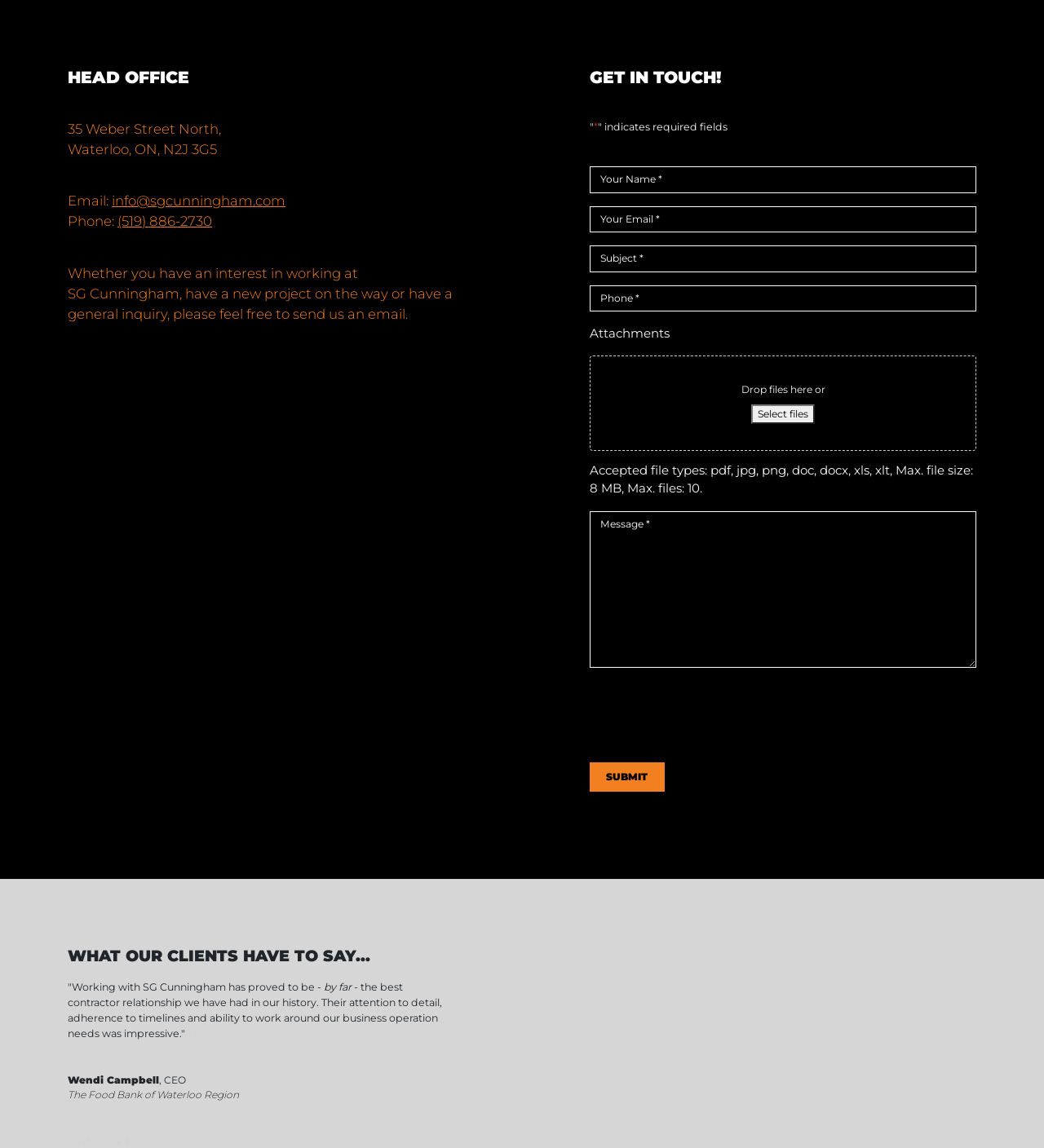Can you find the bounding box coordinates of the area I should click to execute the following instruction: "Click the 'Submit' button"?

[0.565, 0.664, 0.636, 0.689]